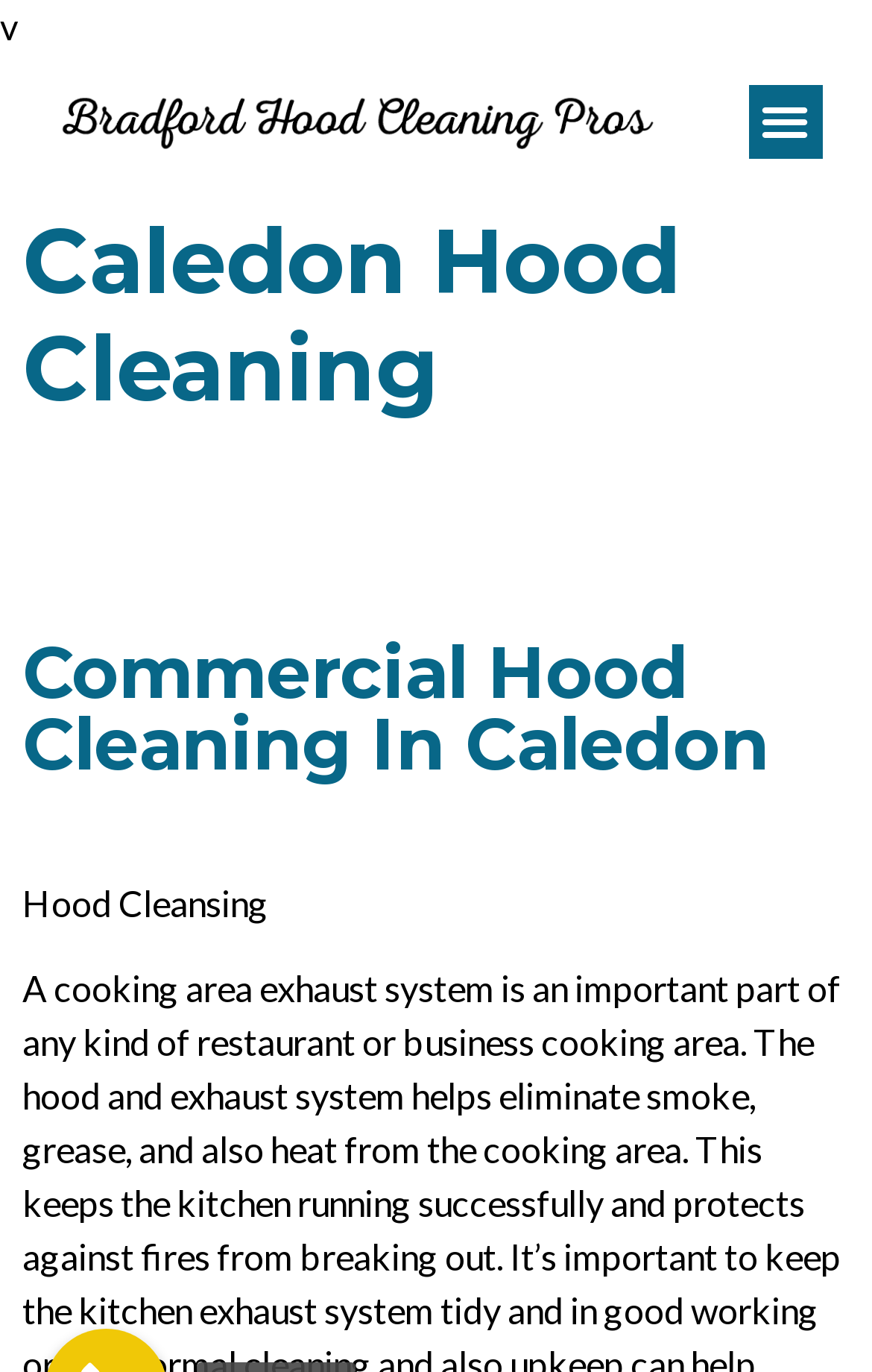Determine the main headline of the webpage and provide its text.

Caledon Hood Cleaning